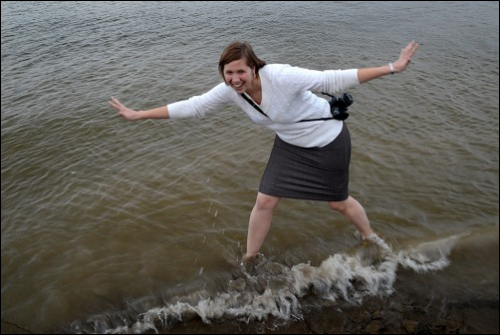What is the condition of the water in the image?
Use the information from the screenshot to give a comprehensive response to the question.

The caption describes the water as 'serene yet slightly muddy', which suggests that the water is calm and peaceful, but also has a hint of unknown or unexplored depths beneath the surface.